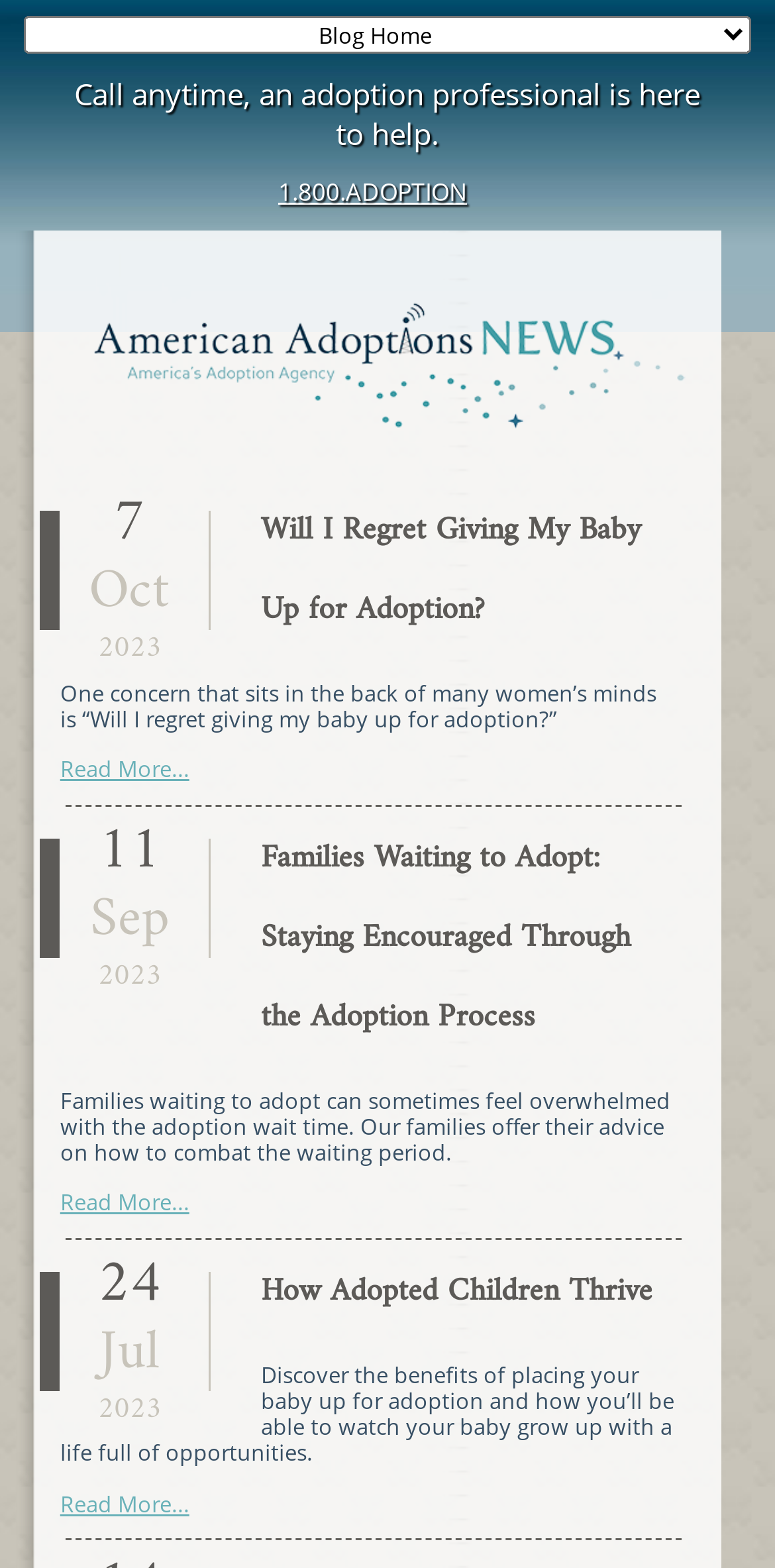Find the bounding box coordinates of the area that needs to be clicked in order to achieve the following instruction: "Call the adoption hotline". The coordinates should be specified as four float numbers between 0 and 1, i.e., [left, top, right, bottom].

[0.359, 0.112, 0.603, 0.133]